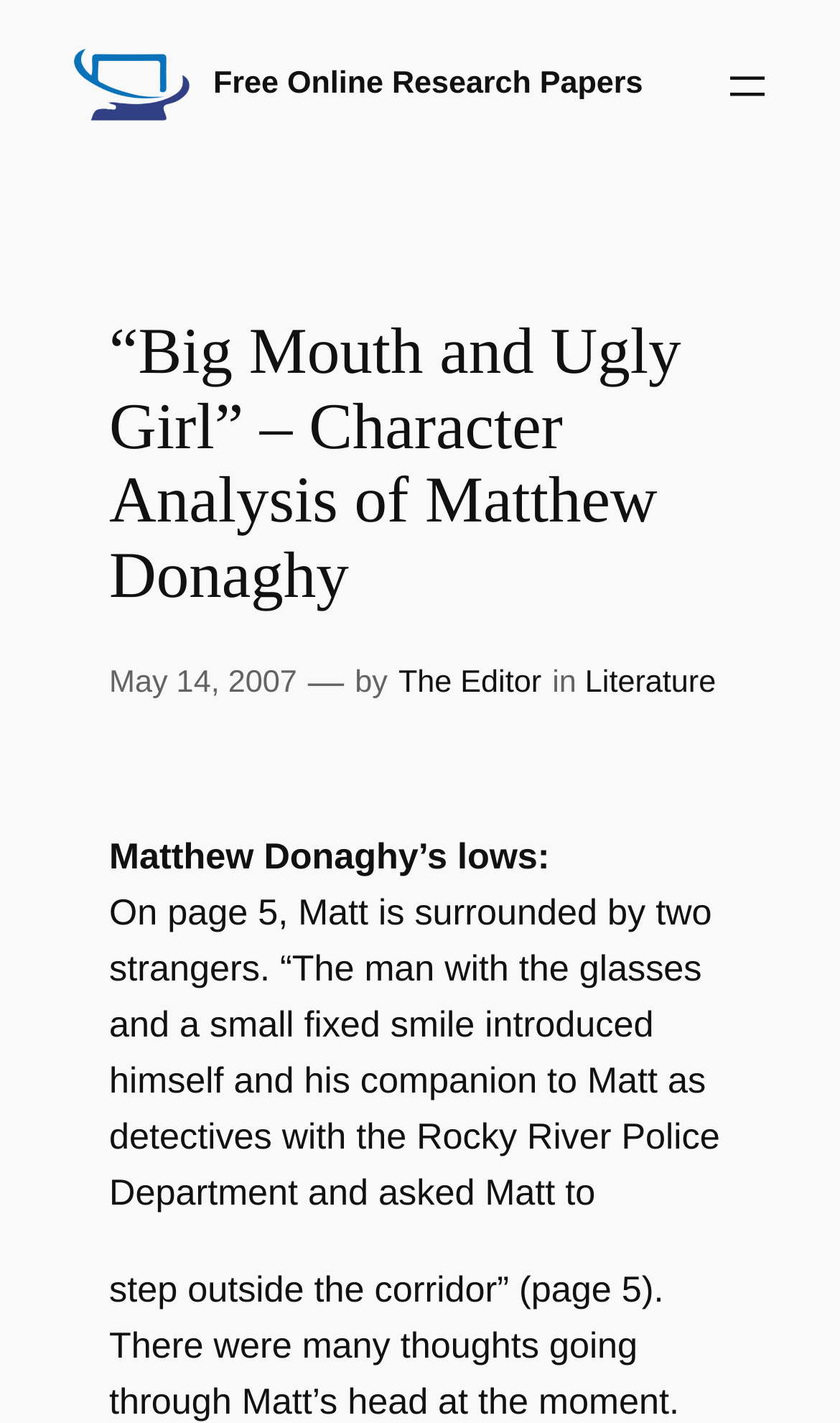What is Matthew Donaghy surrounded by on page 5?
Please give a detailed and elaborate answer to the question based on the image.

According to the text, on page 5, Matthew Donaghy is surrounded by two strangers who introduce themselves as detectives with the Rocky River Police Department. This suggests that Matthew Donaghy is in a situation where he is interacting with these two strangers.